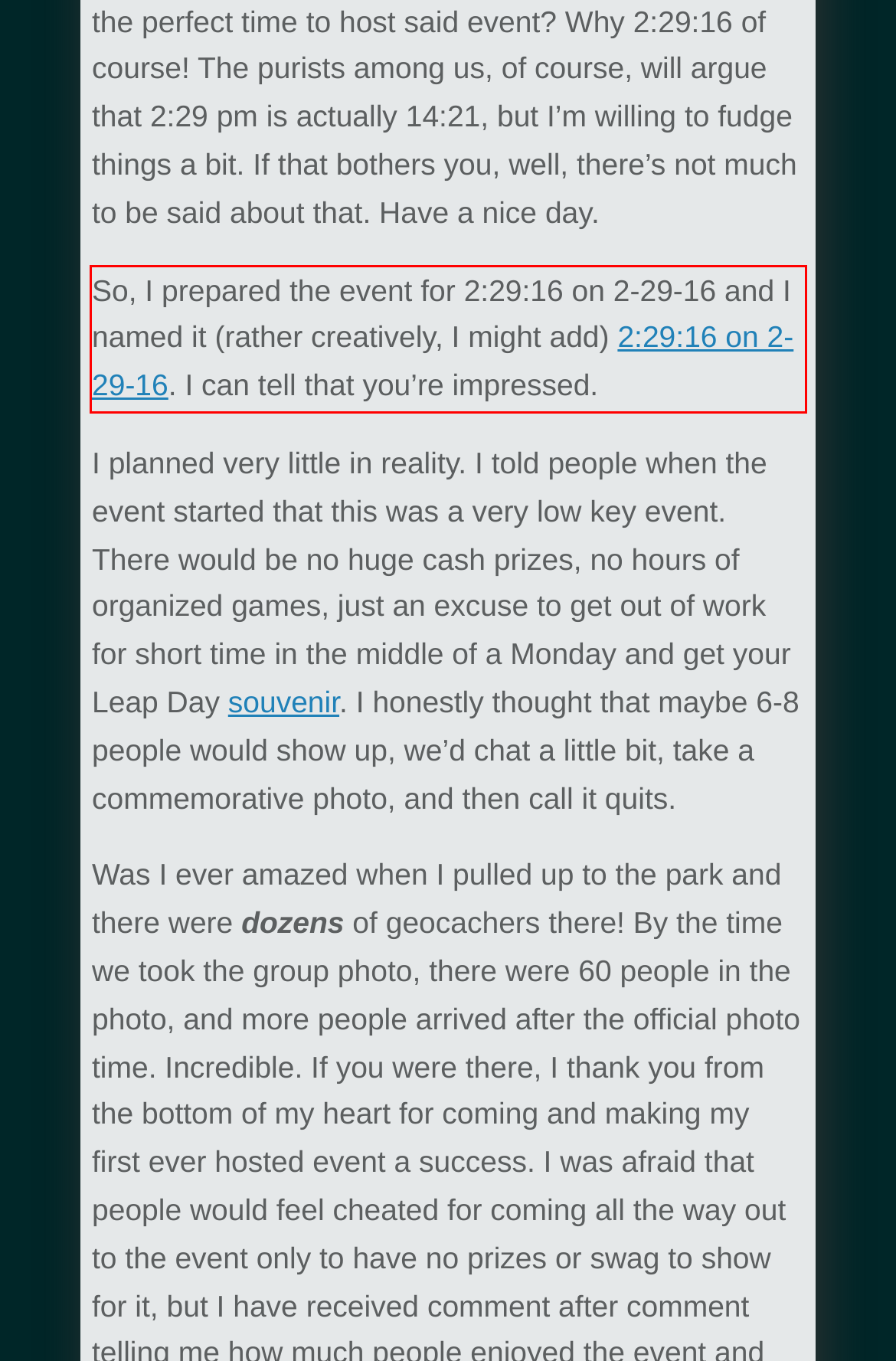Given a webpage screenshot, locate the red bounding box and extract the text content found inside it.

So, I prepared the event for 2:29:16 on 2-29-16 and I named it (rather creatively, I might add) 2:29:16 on 2-29-16. I can tell that you’re impressed.